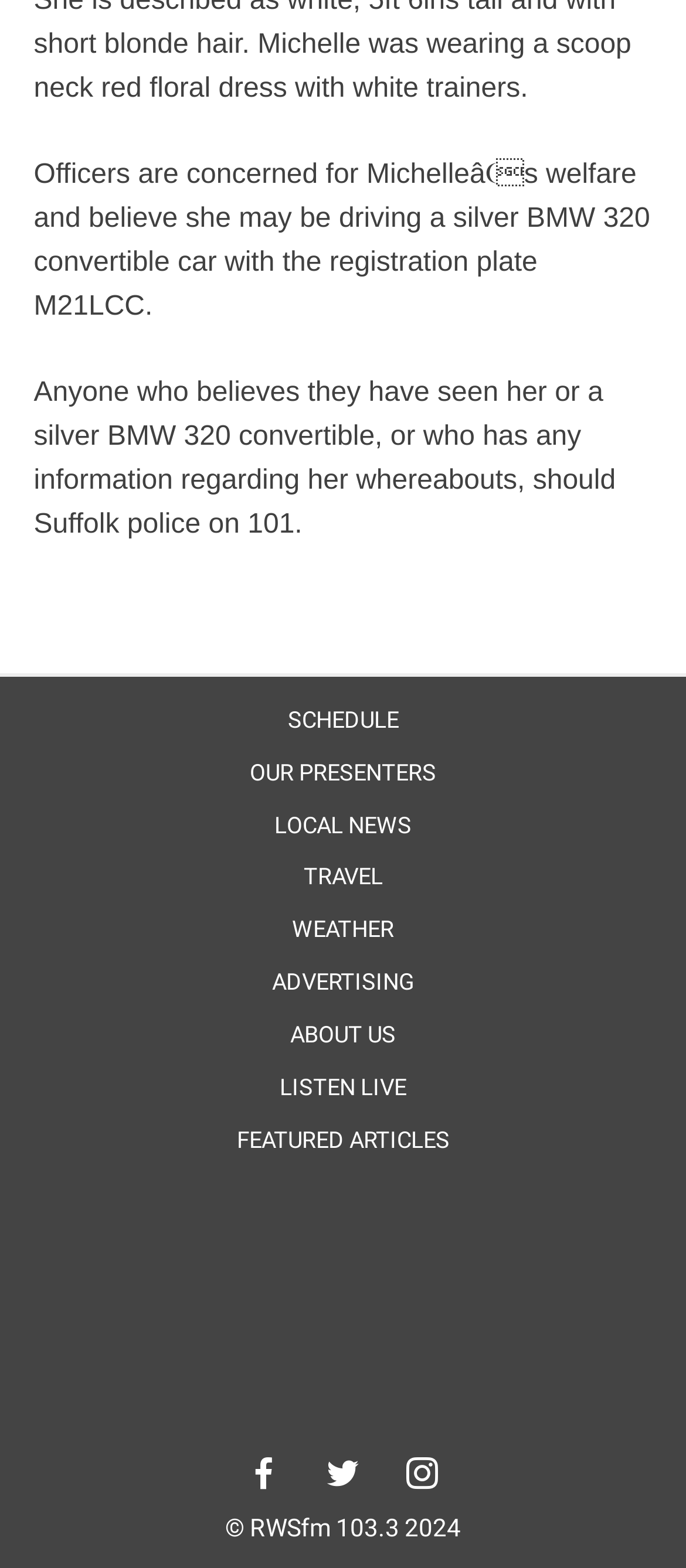Please specify the bounding box coordinates in the format (top-left x, top-left y, bottom-right x, bottom-right y), with all values as floating point numbers between 0 and 1. Identify the bounding box of the UI element described by: Travel

[0.409, 0.547, 0.591, 0.573]